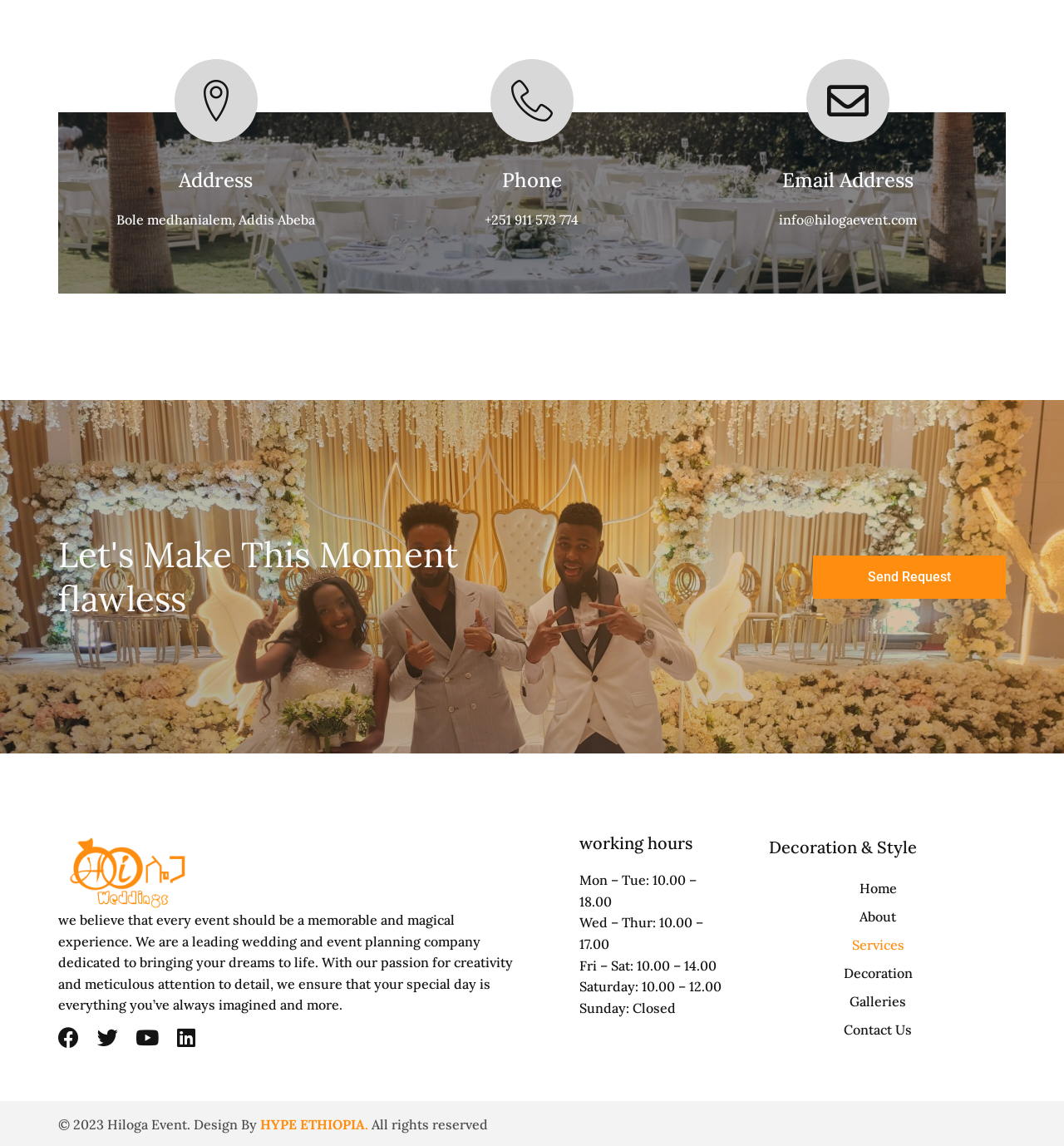What is the purpose of the company?
Based on the screenshot, provide your answer in one word or phrase.

Wedding and event planning